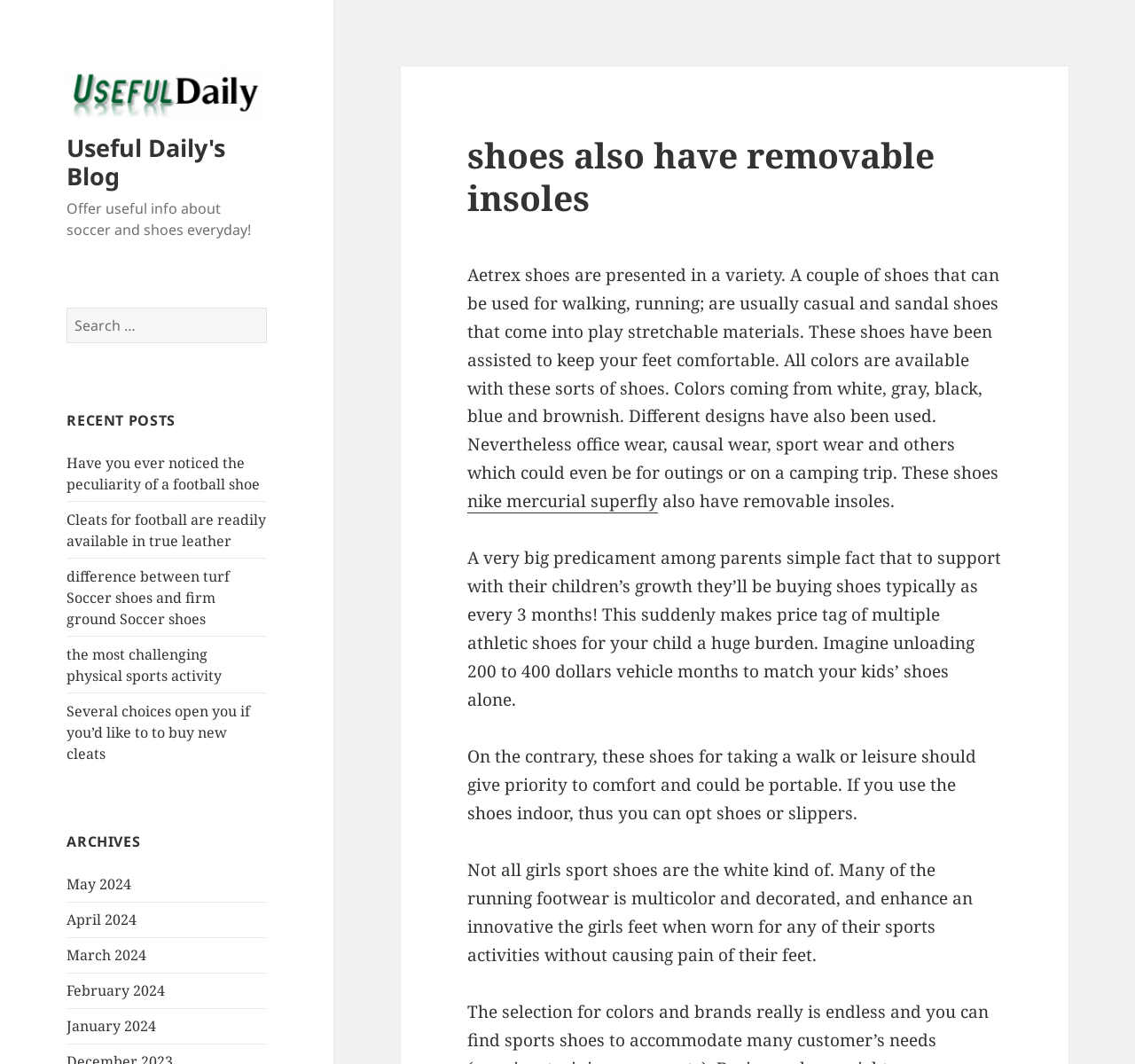What is the recommendation for indoor shoes?
Based on the image content, provide your answer in one word or a short phrase.

Prioritize comfort and portability